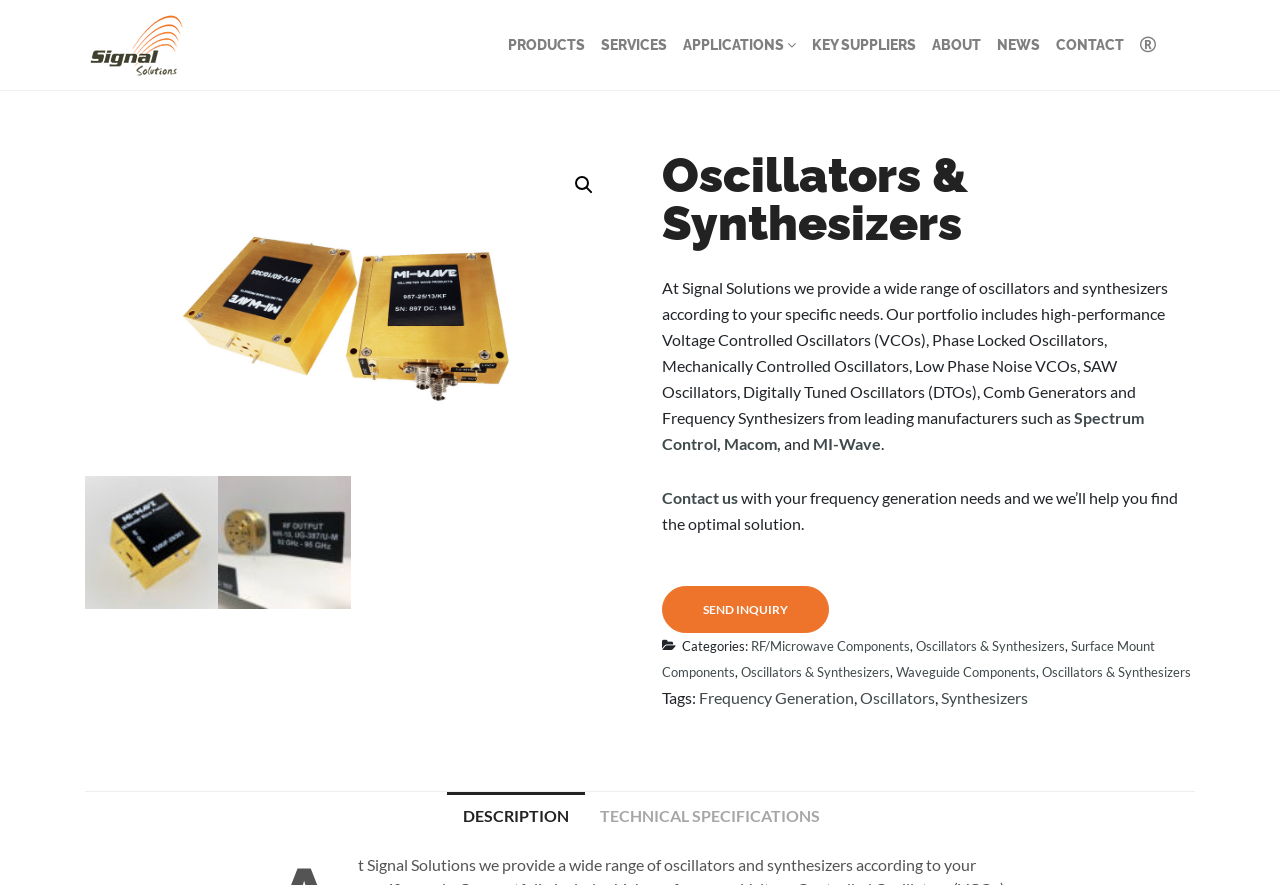What is the purpose of the 'SEND INQUIRY' button?
Can you provide a detailed and comprehensive answer to the question?

The 'SEND INQUIRY' button is likely used to send an inquiry to Signal Solutions about their products or services, allowing customers to get in touch with the company and receive more information or a quote.